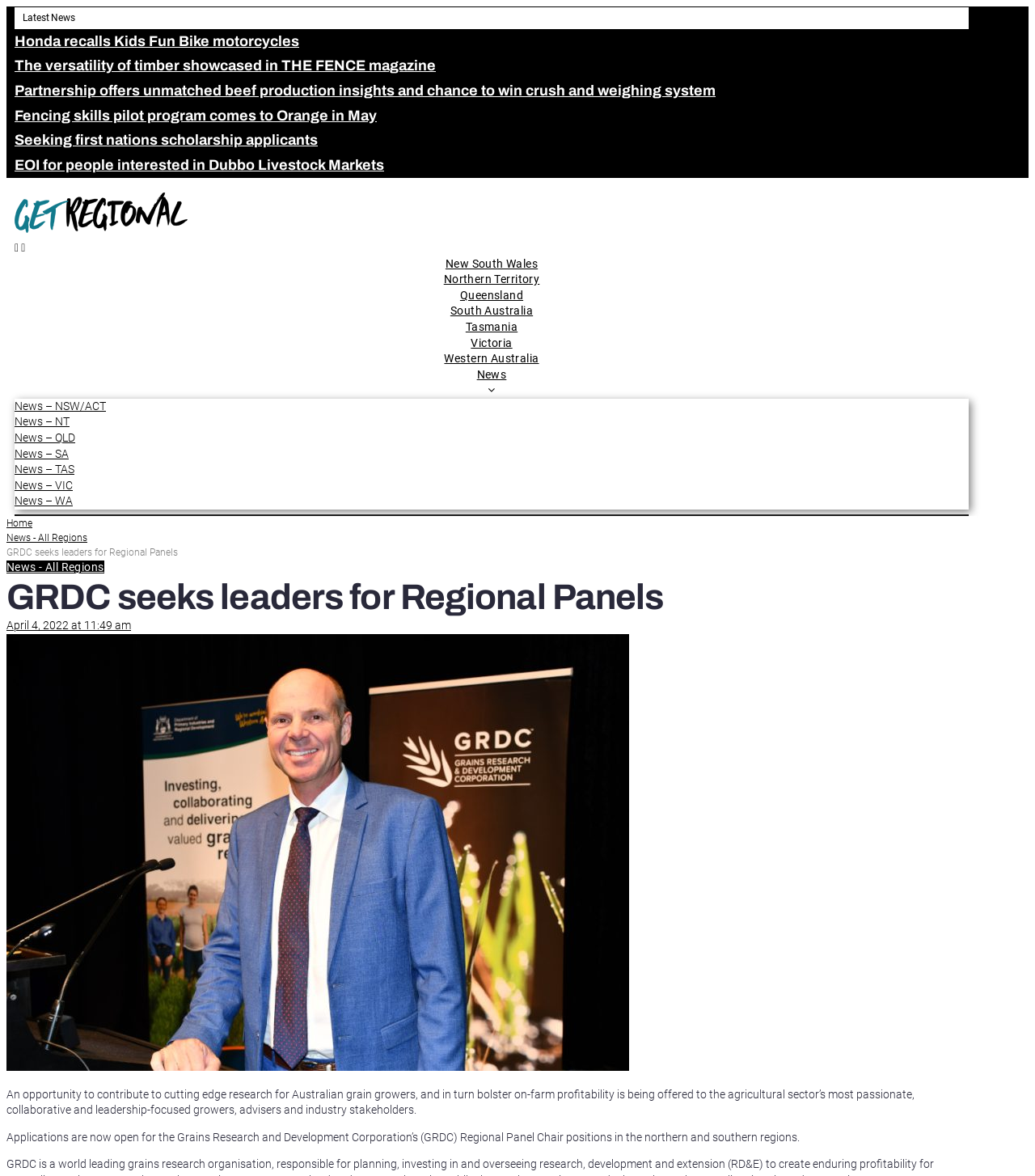Create a detailed summary of the webpage's content and design.

The webpage appears to be a news article or blog post from the Grains Research and Development Corporation (GRDC). At the top of the page, there is a "Skip to content" link, followed by a "Latest News" heading. Below this, there are several news article links, including "Honda recalls Kids Fun Bike motorcycles", "The versatility of timber showcased in THE FENCE magazine", and "Partnership offers unmatched beef production insights and chance to win crush and weighing system".

To the right of these news article links, there is a section with links to different regions, including New South Wales, Northern Territory, Queensland, South Australia, Tasmania, Victoria, and Western Australia. Below this, there is a "News" link, followed by links to news articles specific to each region.

The main content of the page is an article titled "GRDC seeks leaders for Regional Panels". The article has a heading and a subheading, followed by a paragraph of text that describes an opportunity for growers, advisers, and industry stakeholders to contribute to cutting-edge research and bolster on-farm profitability. Below this, there is another paragraph of text that announces the opening of applications for Regional Panel Chair positions in the northern and southern regions.

There are two images on the page, one with the title "Get Regional" and another with the title "GRDC seeks leaders for Regional Panels". The page also has several links to other pages, including "Home", "News - All Regions", and links to specific news articles.